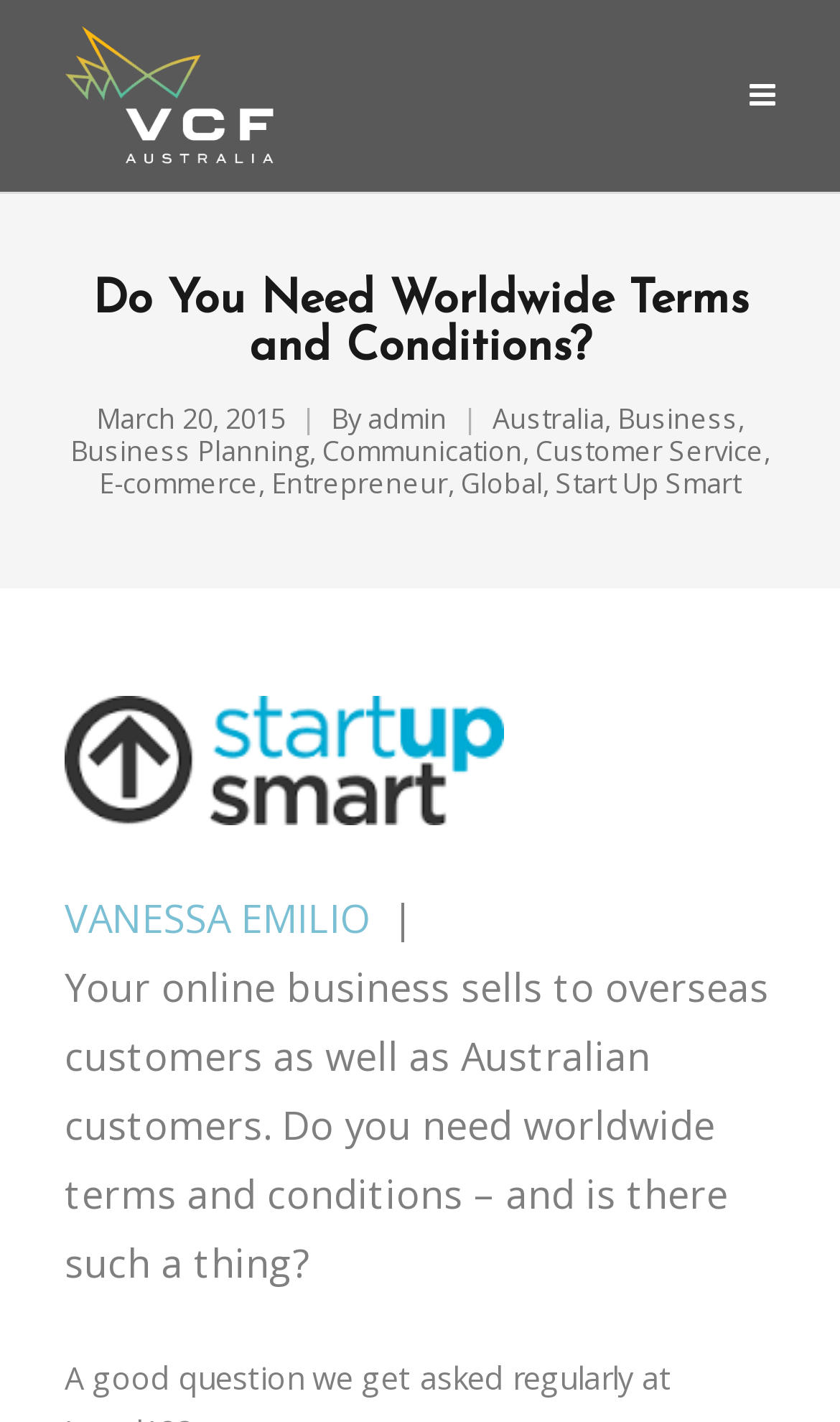Respond to the following question using a concise word or phrase: 
Who is the author of the article?

admin